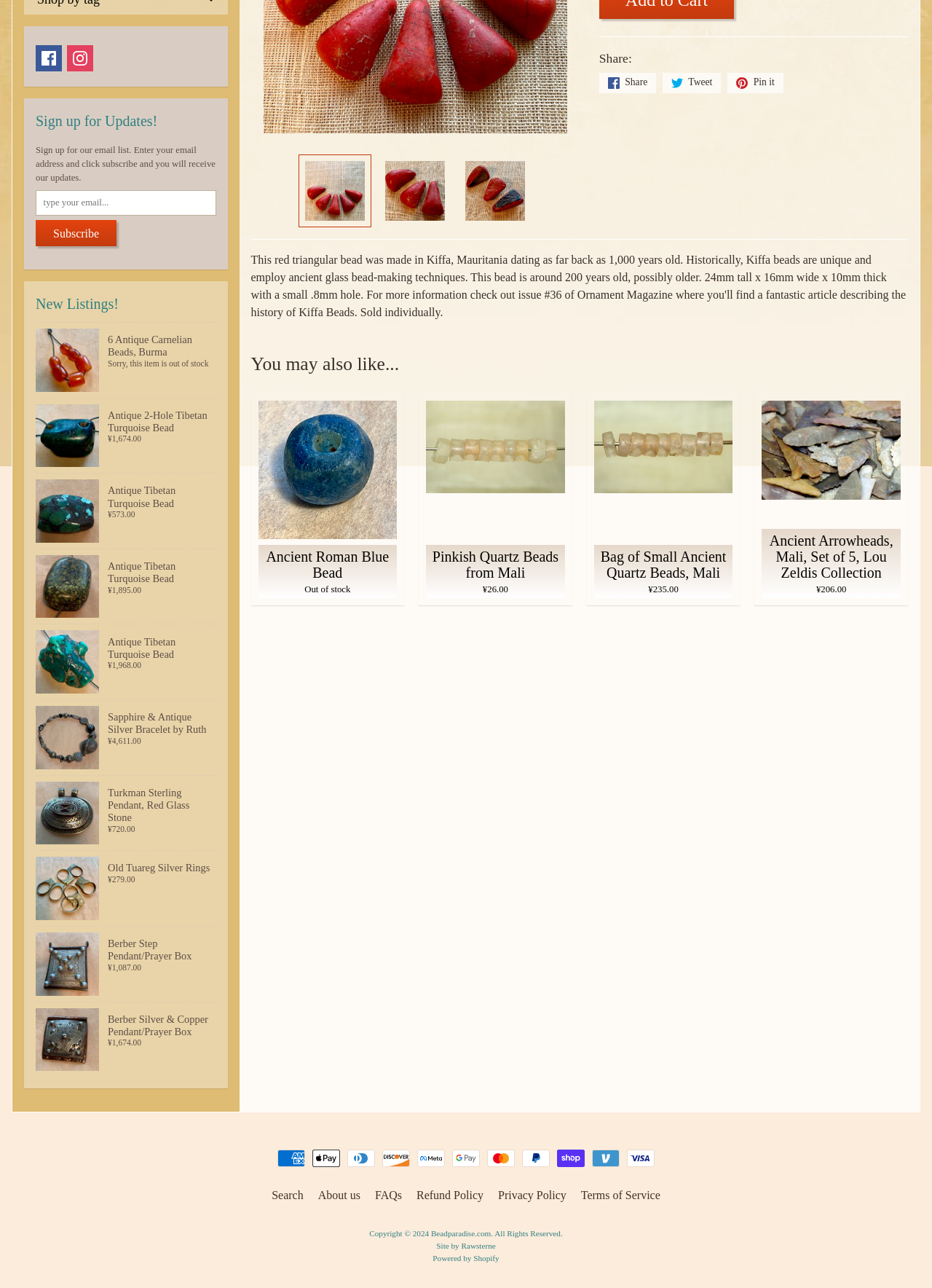Determine the bounding box for the UI element that matches this description: "About us".

[0.335, 0.921, 0.393, 0.935]